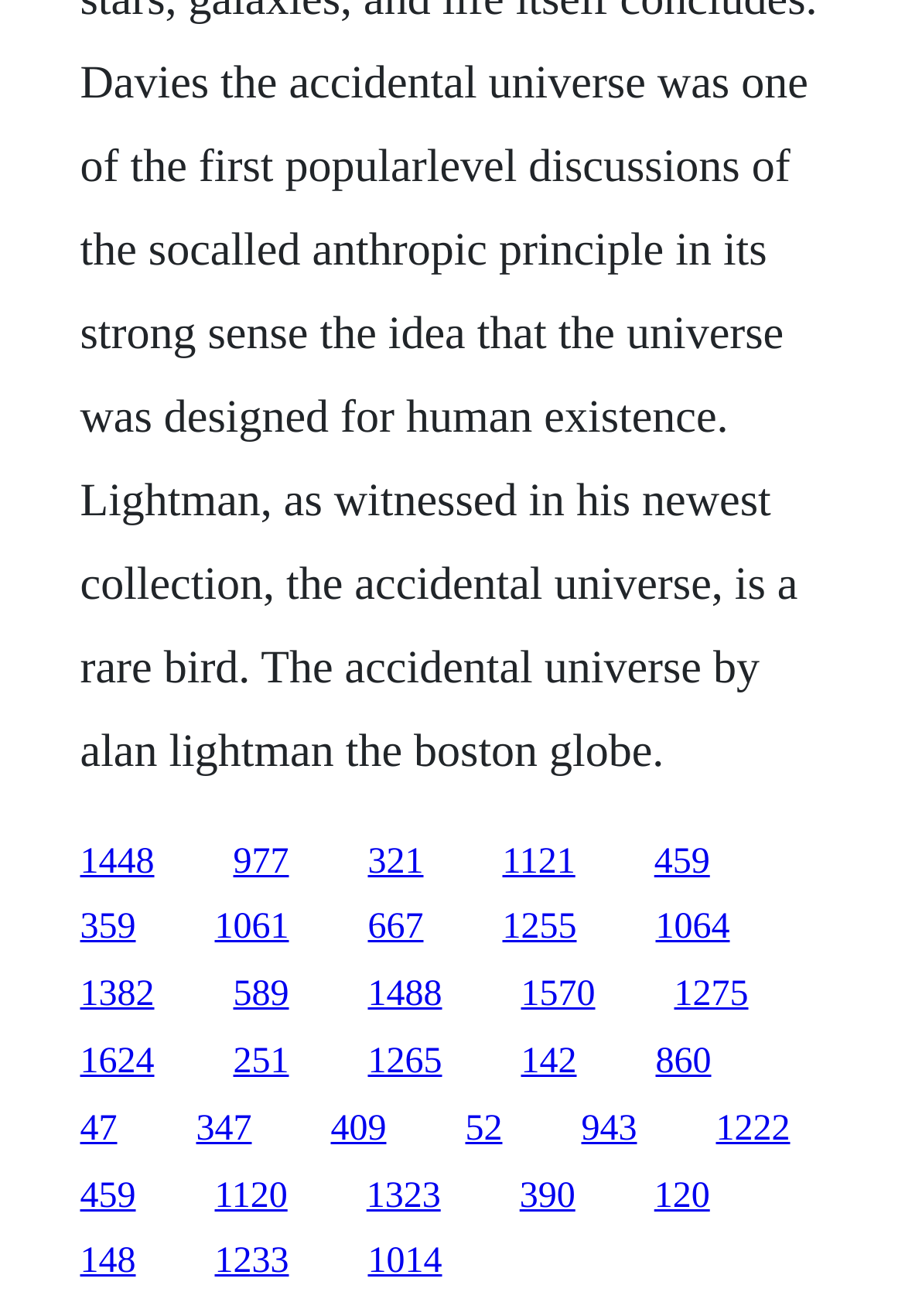Answer succinctly with a single word or phrase:
What is the number of links on the webpage?

30